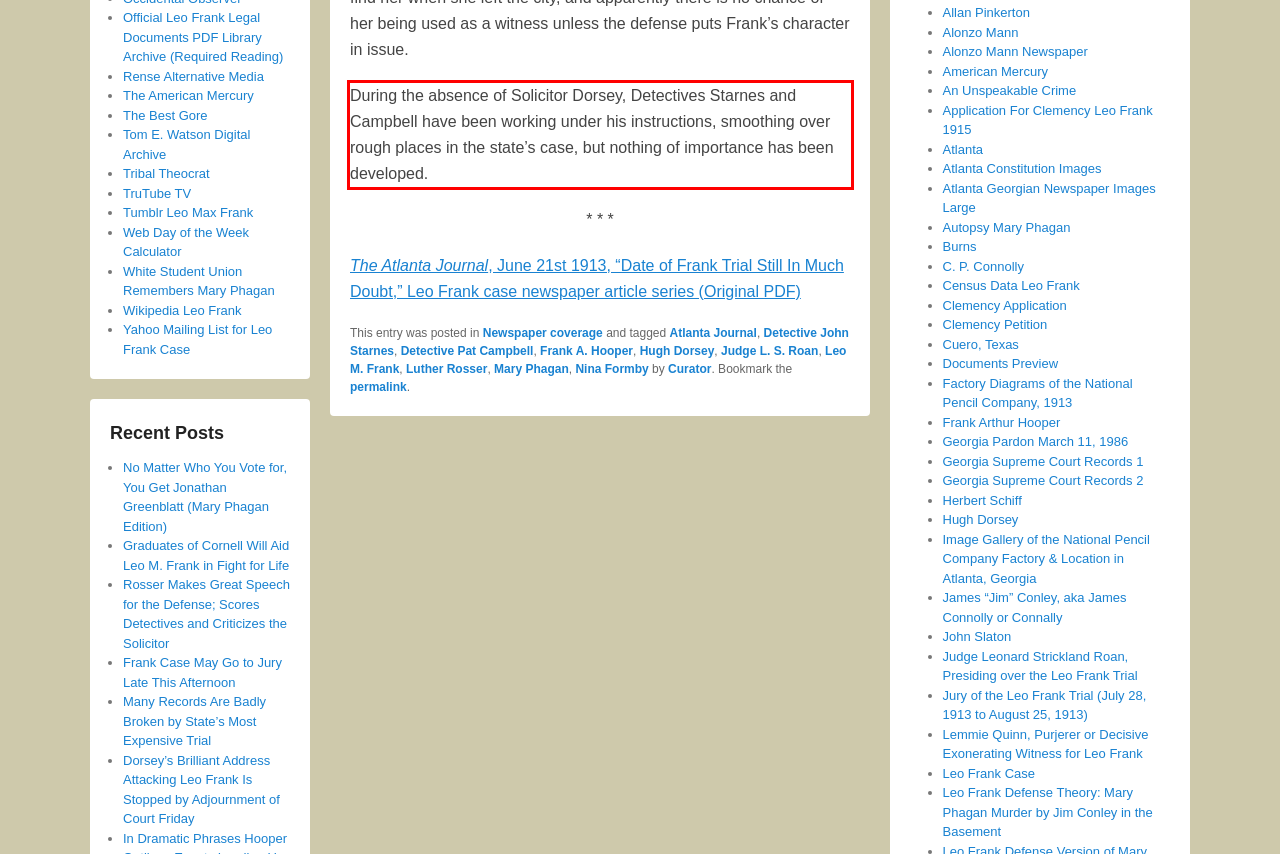Inspect the webpage screenshot that has a red bounding box and use OCR technology to read and display the text inside the red bounding box.

During the absence of Solicitor Dorsey, Detectives Starnes and Campbell have been working under his instructions, smoothing over rough places in the state’s case, but nothing of importance has been developed.